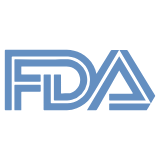Describe every aspect of the image in detail.

The image features the FDA logo, symbolizing the commitment to quality and safety in product manufacturing. This logo is an important indicator for consumers, as it represents products that have undergone rigorous evaluation and meet the standards set by the U.S. Food and Drug Administration. The presence of this certification can enhance consumer trust by assuring them that the product adheres to safety protocols, particularly significant for skincare items like the Private Label Ceramide Sheet Mask being discussed on the webpage. The logo emphasizes the brand's dedication to ensuring that their offerings provide effective nourishment and hydration, while upholding high regulatory standards.